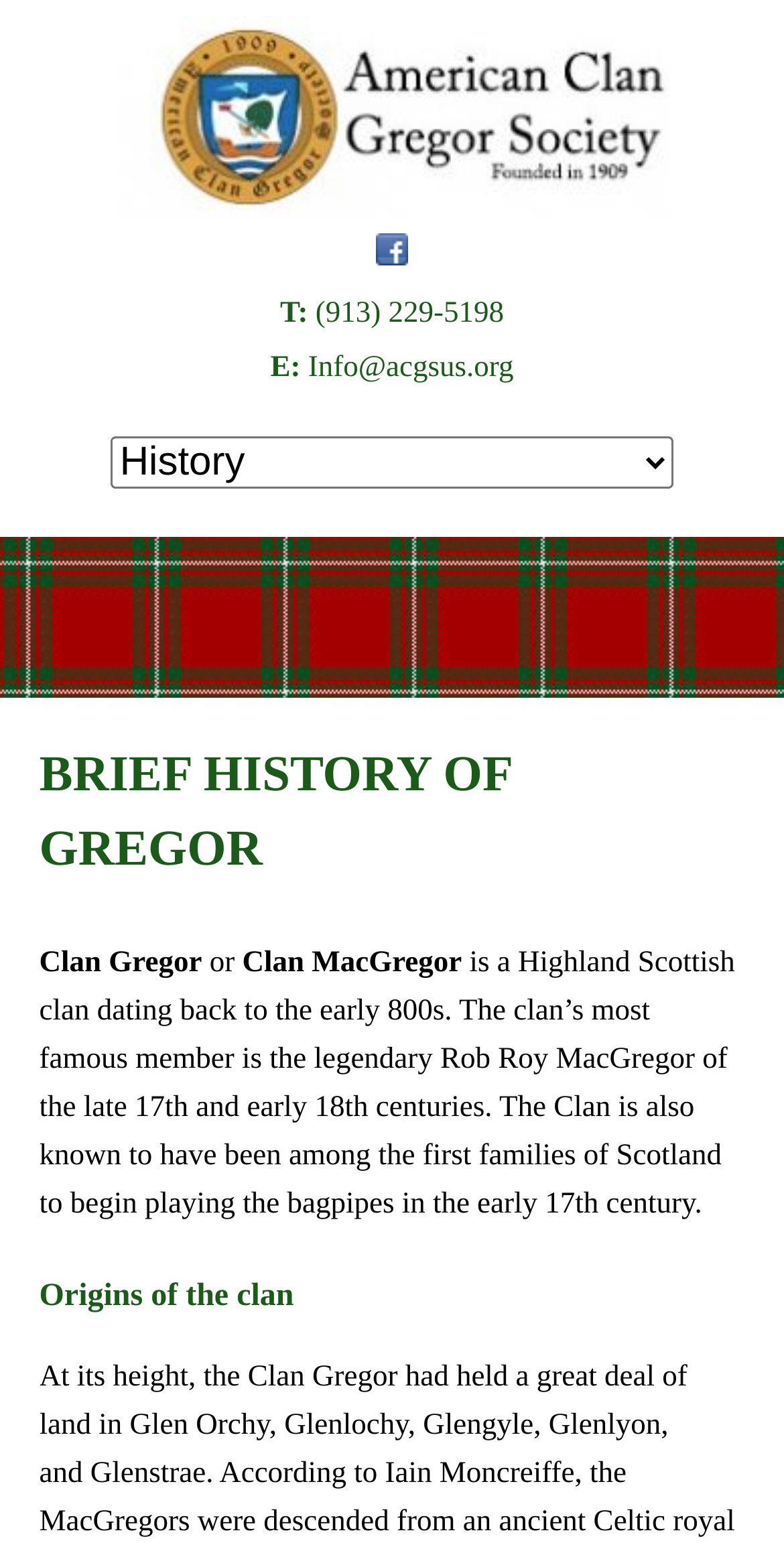Using the information from the screenshot, answer the following question thoroughly:
What is the email address?

I found the email address by looking at the link element with the content 'Info@acgsus.org' which is located below the 'E:' label.